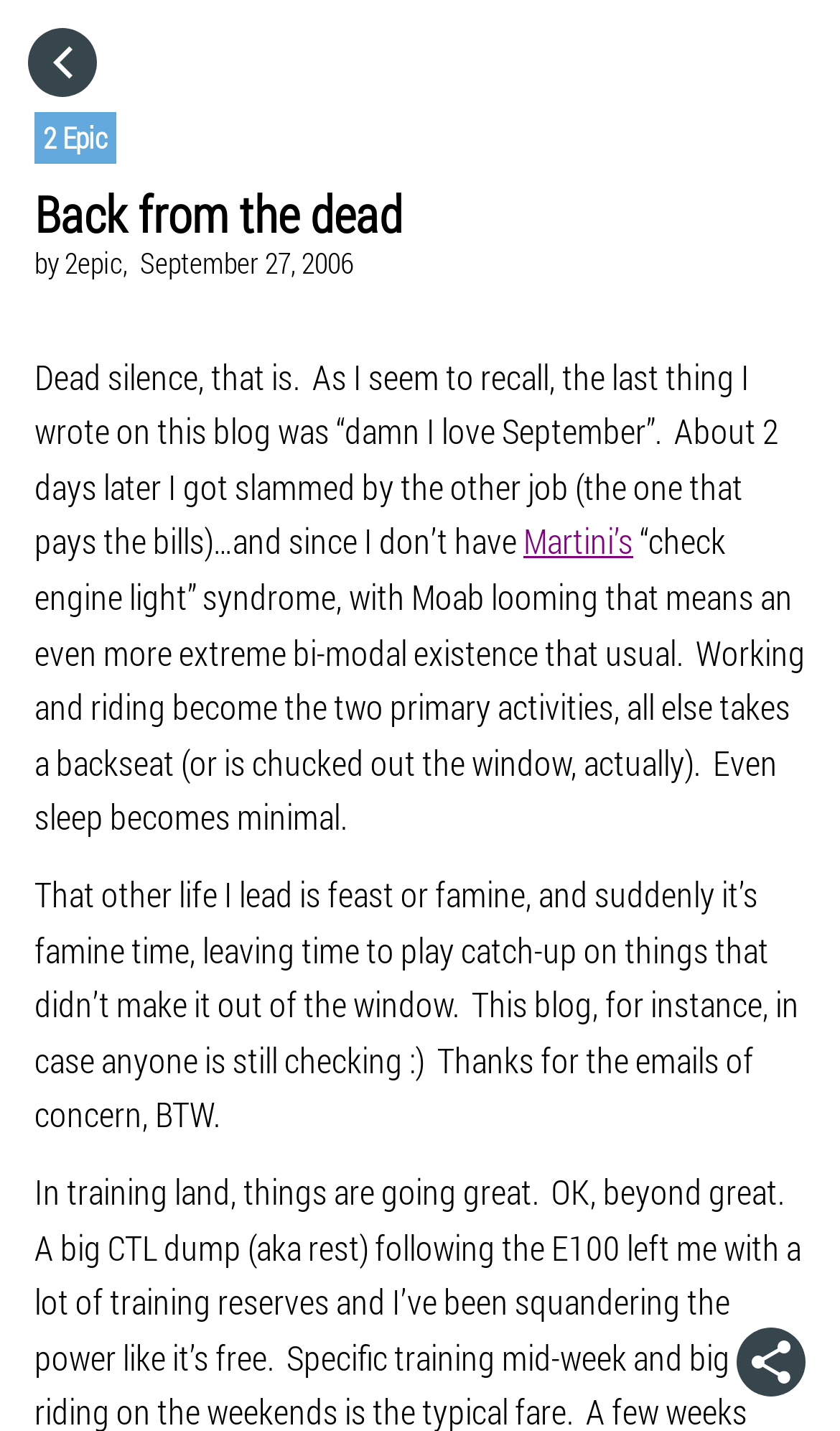Using details from the image, please answer the following question comprehensively:
What is the author's occupation?

The author mentions that they have another job that pays the bills, and that they also enjoy riding, which suggests that the author has a dual occupation as a writer and a rider.